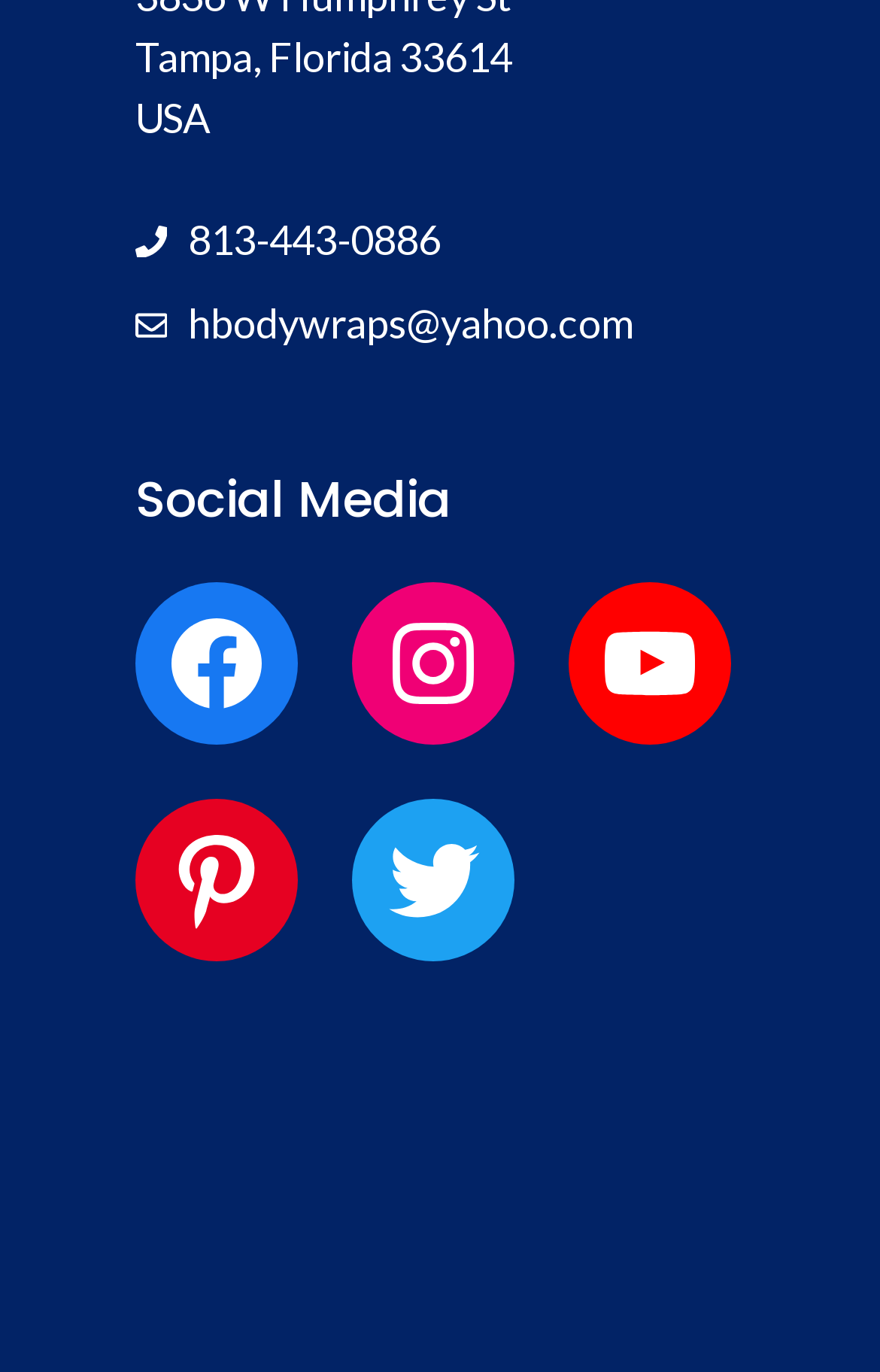Answer the question below in one word or phrase:
What is the last social media platform listed?

Twitter